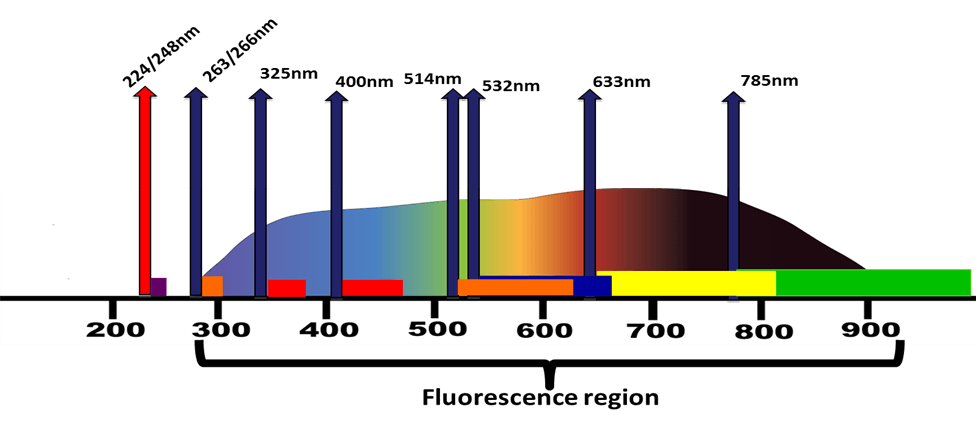What is the range of light emission represented in the graph?
Could you answer the question with a detailed and thorough explanation?

The graph visually represents the fluorescence region, emphasizing different ranges of light emission, including notable wavelengths such as 325 nm, 400 nm, 514 nm, 532 nm, 633 nm, and 785 nm, which fall under the ultraviolet and visible light spectrum.